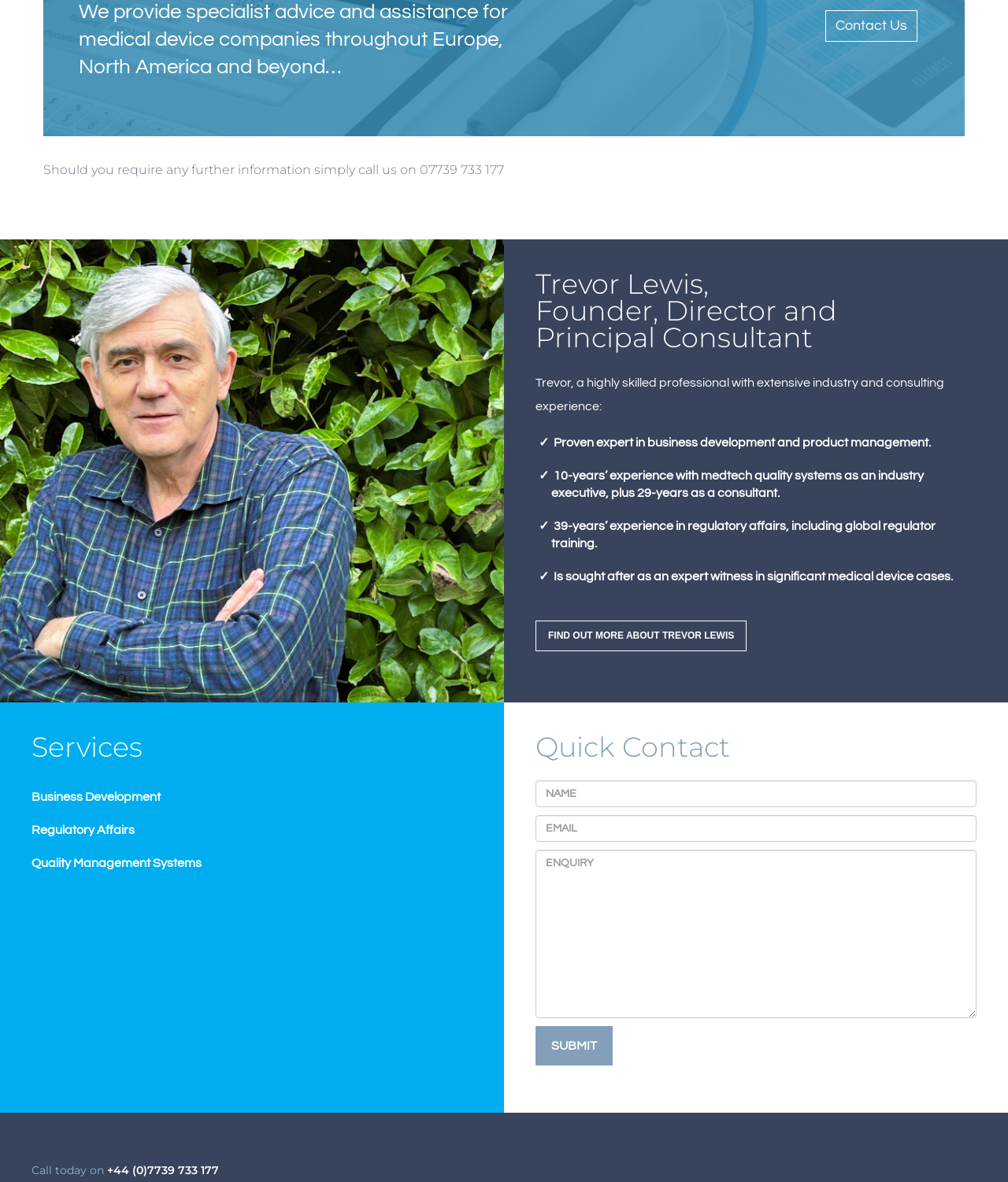Pinpoint the bounding box coordinates of the element to be clicked to execute the instruction: "Click Contact Us".

[0.819, 0.009, 0.91, 0.035]